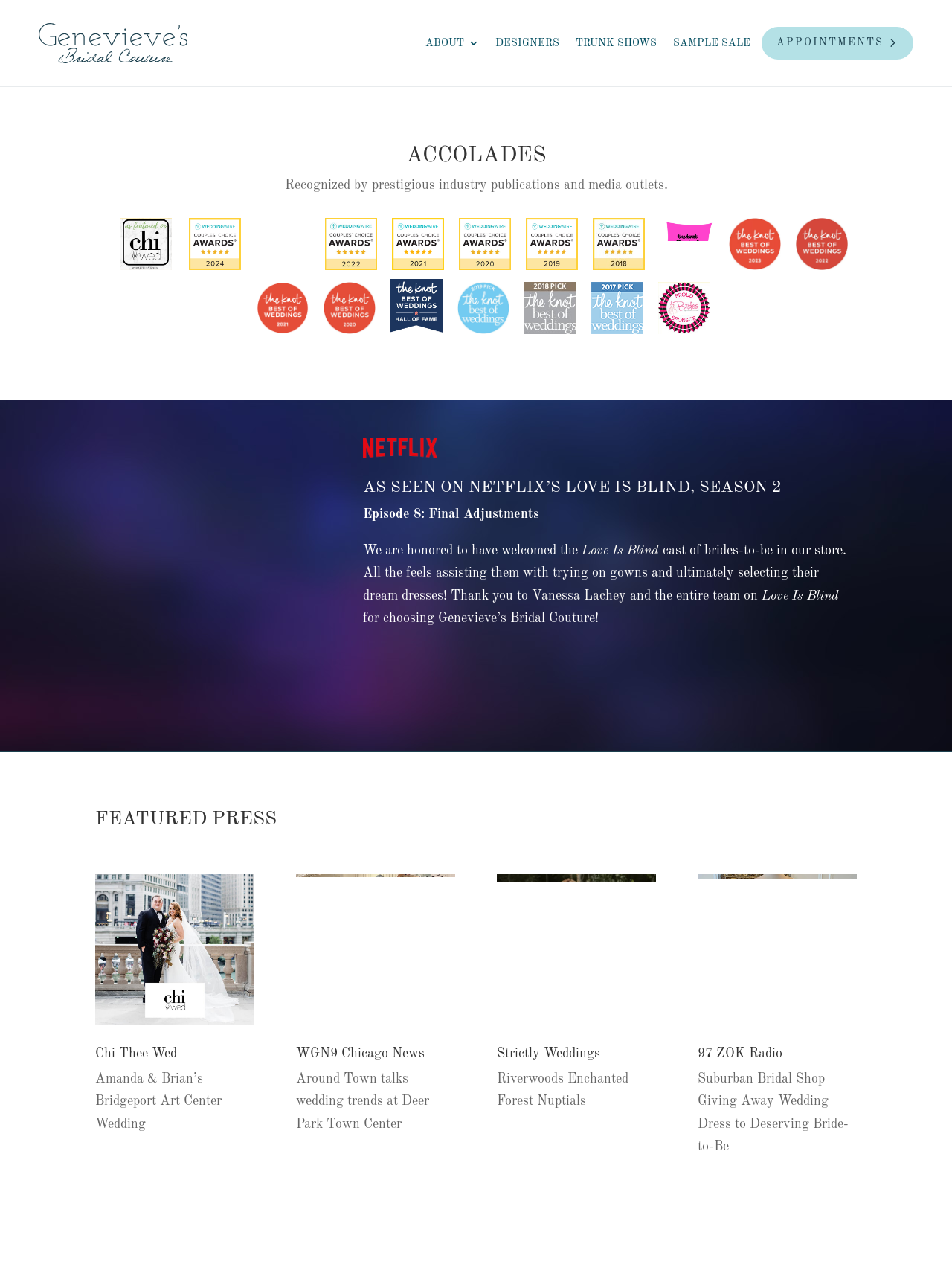Pinpoint the bounding box coordinates of the clickable element needed to complete the instruction: "Click TRUNK SHOWS link". The coordinates should be provided as four float numbers between 0 and 1: [left, top, right, bottom].

[0.605, 0.012, 0.69, 0.056]